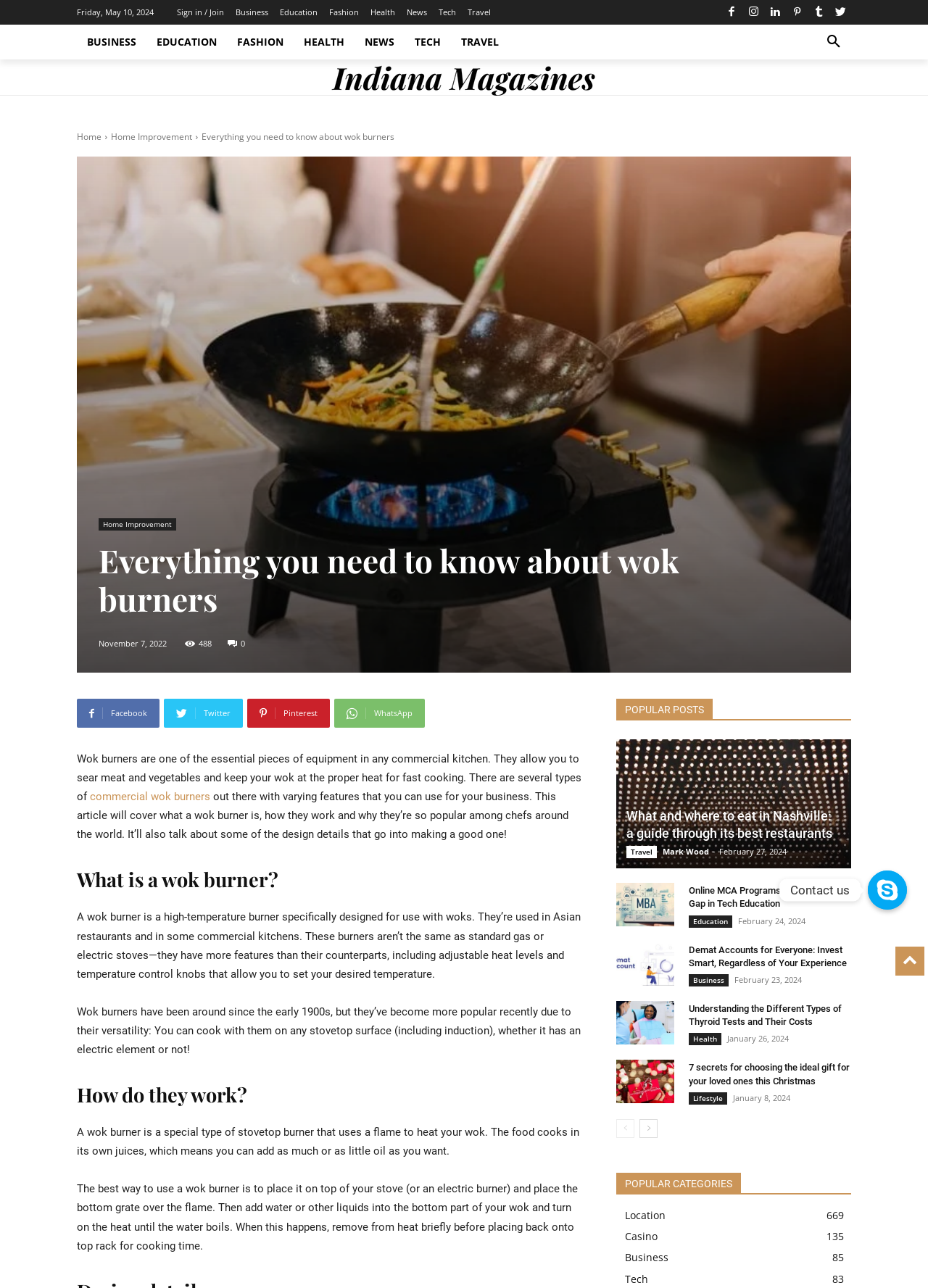Please find and generate the text of the main heading on the webpage.

Everything you need to know about wok burners